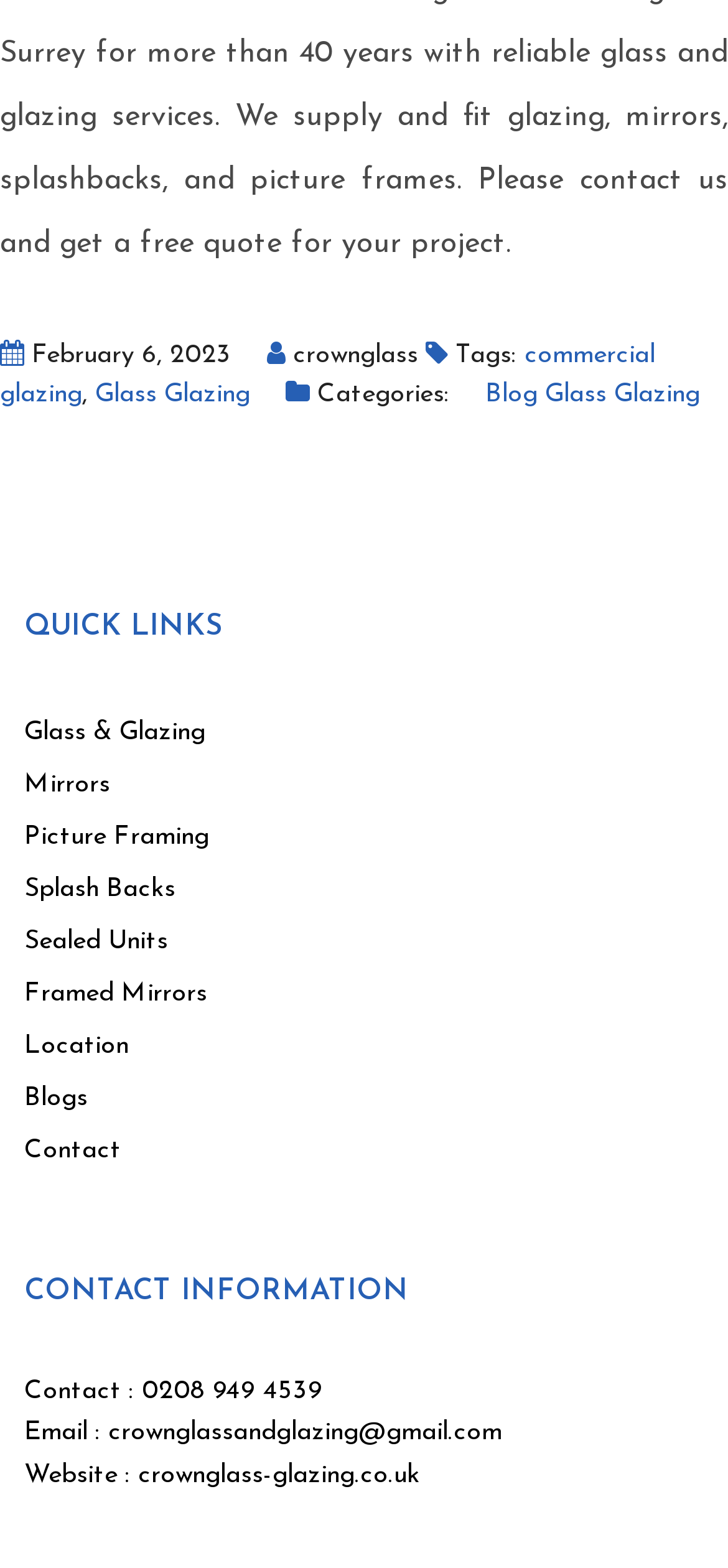Identify the bounding box coordinates of the part that should be clicked to carry out this instruction: "go to Blog".

[0.667, 0.243, 0.738, 0.261]